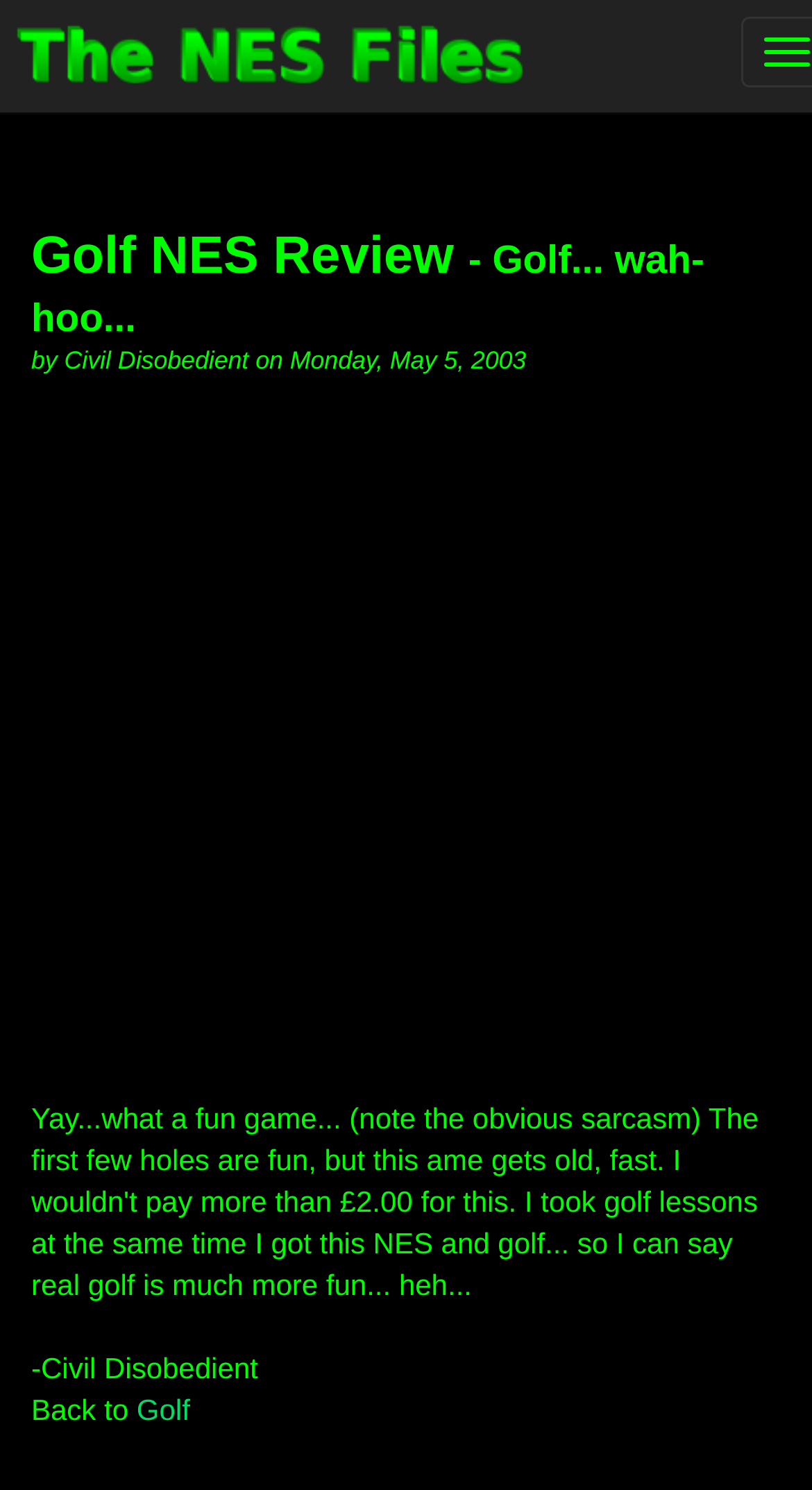Who is the author of this review?
Please respond to the question with a detailed and well-explained answer.

The author of this review is mentioned in the text 'by Civil Disobedient on Monday, May 5, 2003' which is located below the main heading.